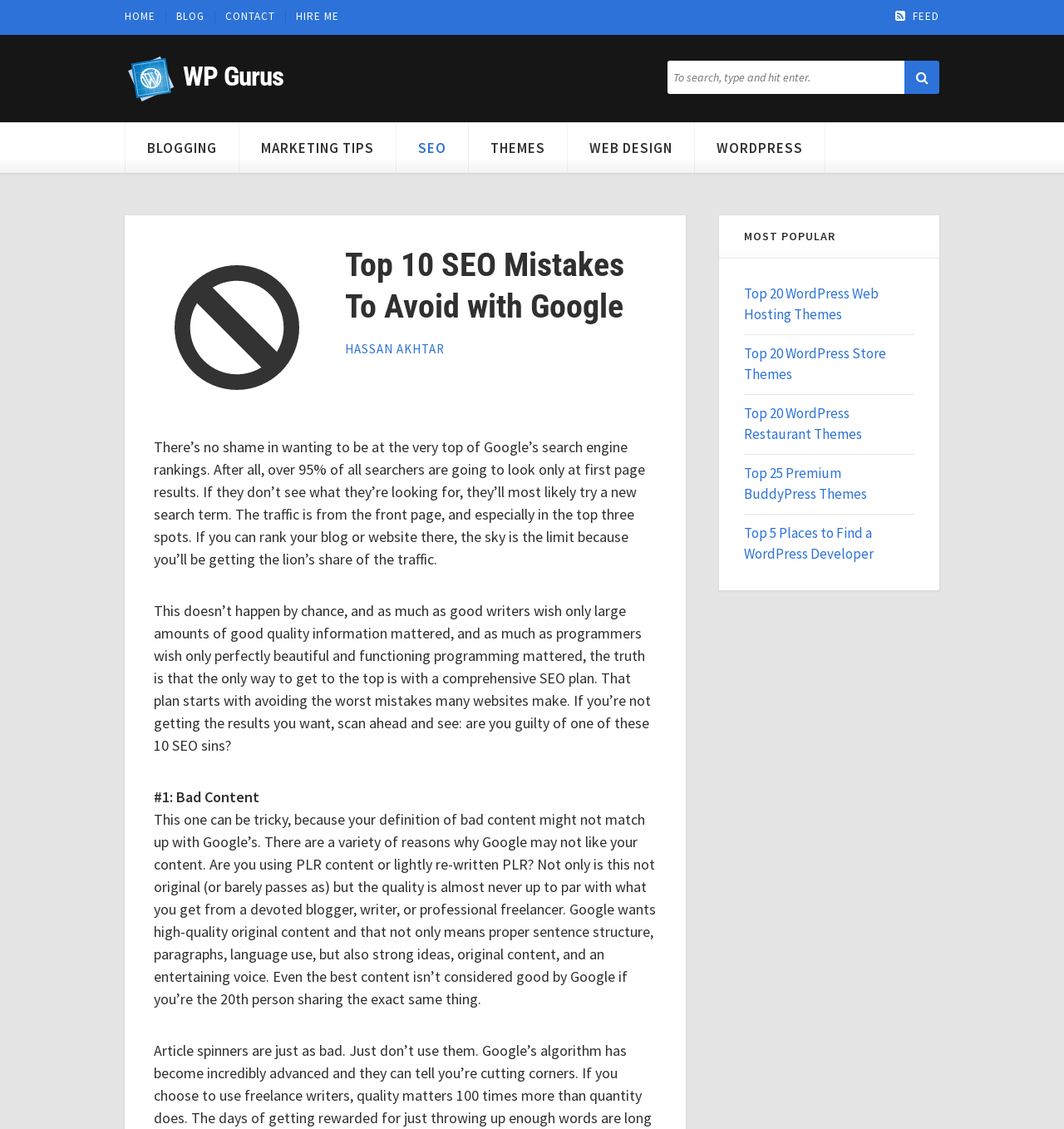Identify the bounding box of the UI element that matches this description: "Home".

[0.117, 0.009, 0.155, 0.021]